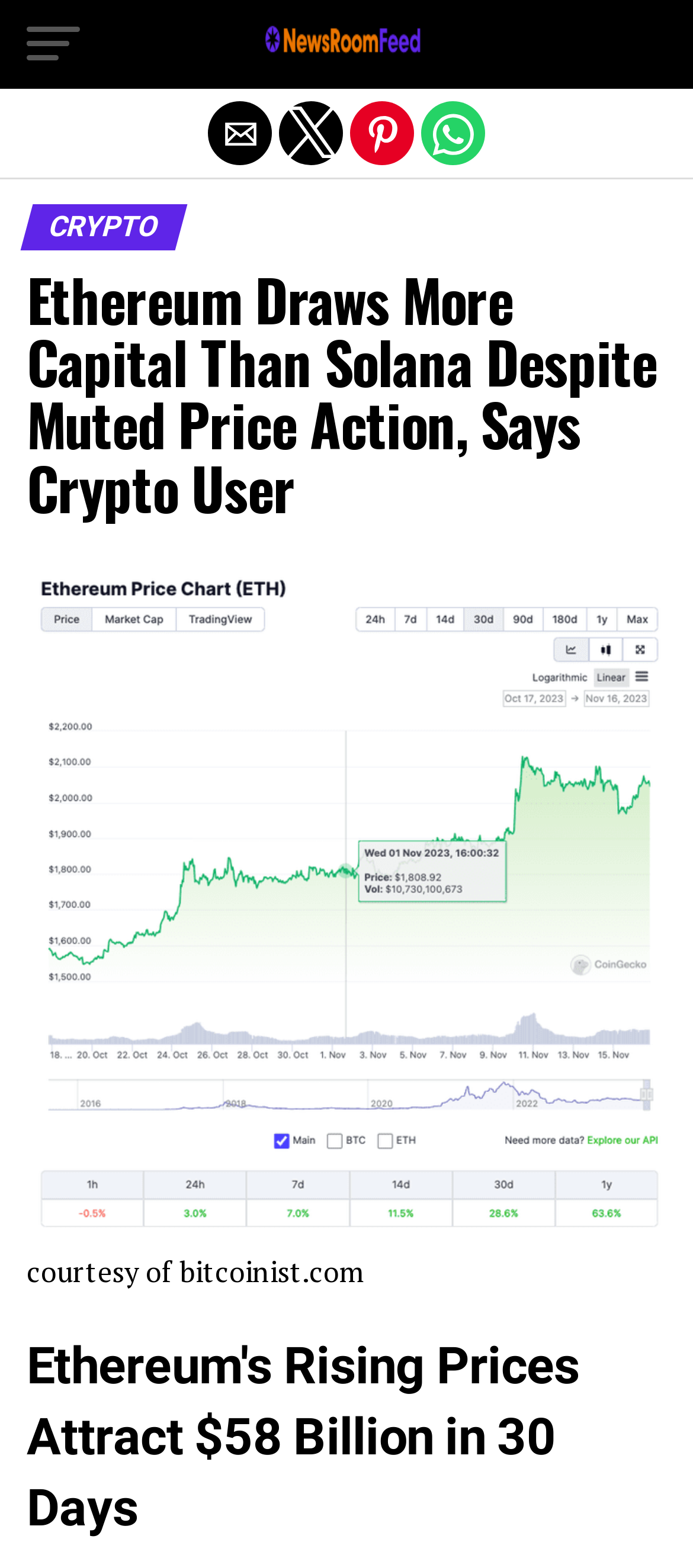Detail the various sections and features of the webpage.

The webpage is about a news article discussing Ethereum and Solana, with a focus on Ethereum's ability to attract more capital despite its recent price performance. 

At the top left of the page, there is a button with no text. Next to it, on the top center, is a link to "NewsRoomFeed" accompanied by an image with the same name. 

Below these elements, there are four buttons aligned horizontally, allowing users to share the article by email, Twitter, Pinterest, and WhatsApp, respectively. 

The main content of the page is divided into sections. The top section has two headings, "CRYPTO" and a longer title that summarizes the article. 

Further down, there is a static text element crediting the source of the article, "bitcoinist.com". 

Finally, at the bottom of the page, there is another heading that highlights a key statistic, "Ethereum's Rising Prices Attract $58 Billion in 30 Days". 

At the very top of the page, spanning the entire width, is a link to exit the mobile version of the website.